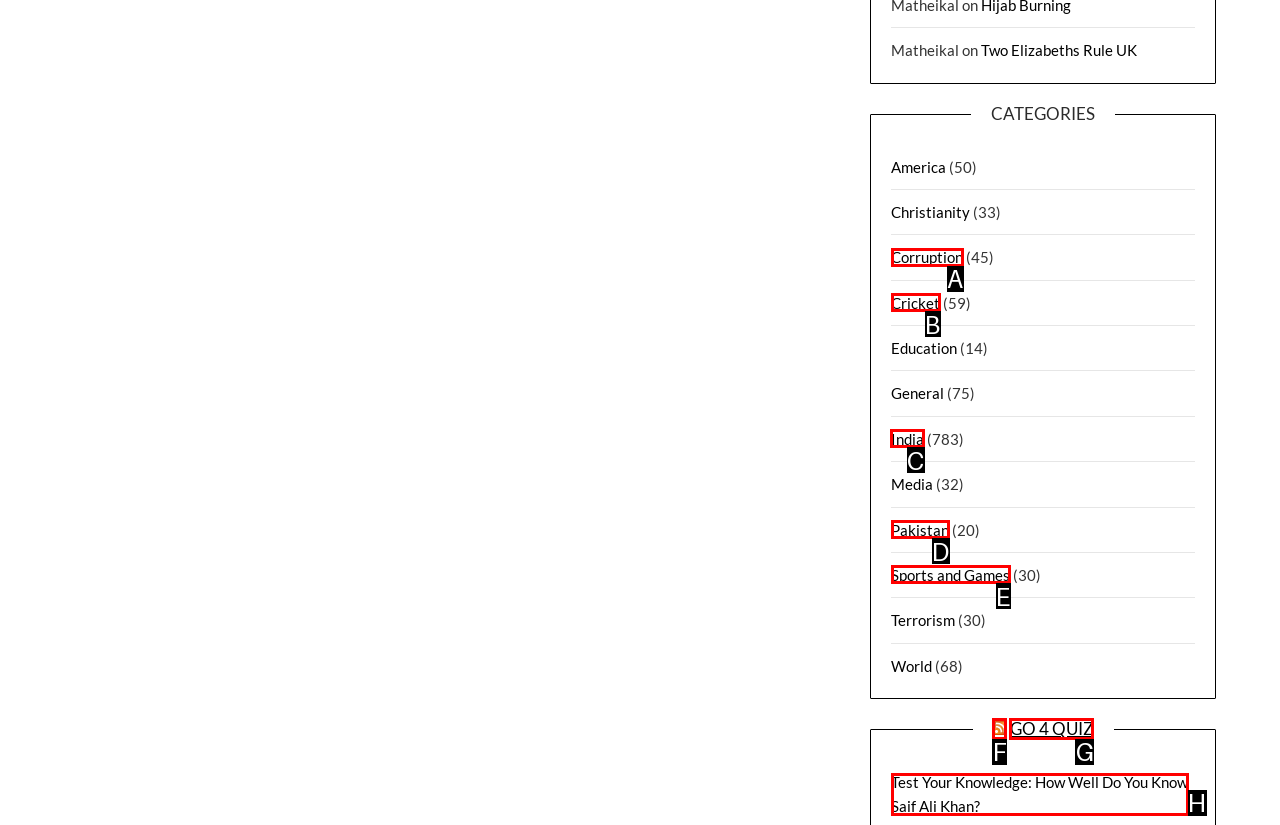Determine which element should be clicked for this task: Explore the 'India' section
Answer with the letter of the selected option.

C